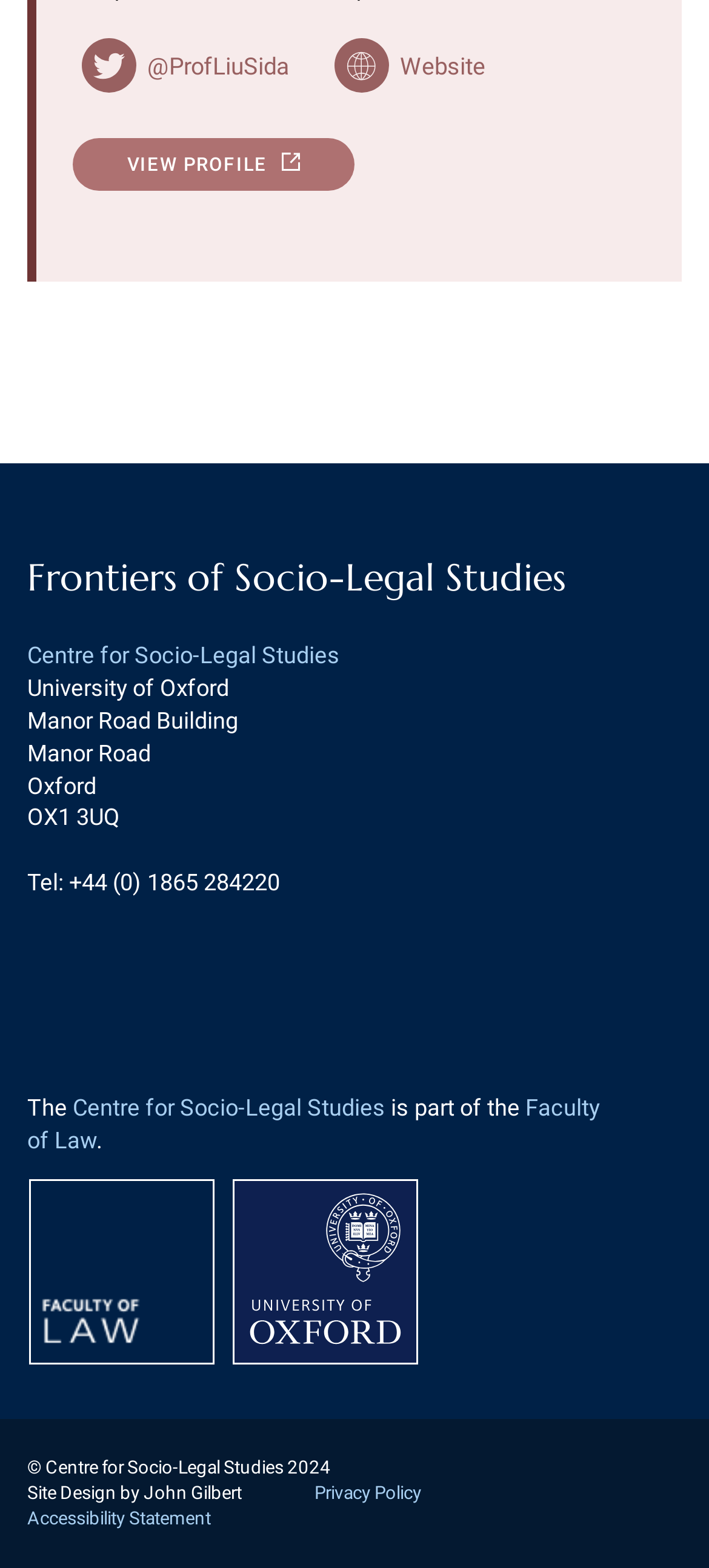Please indicate the bounding box coordinates of the element's region to be clicked to achieve the instruction: "View profile". Provide the coordinates as four float numbers between 0 and 1, i.e., [left, top, right, bottom].

[0.103, 0.088, 0.5, 0.122]